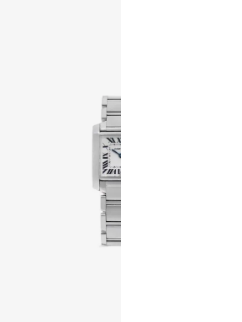Respond to the question below with a concise word or phrase:
What type of numeral markers are on the dial?

Roman